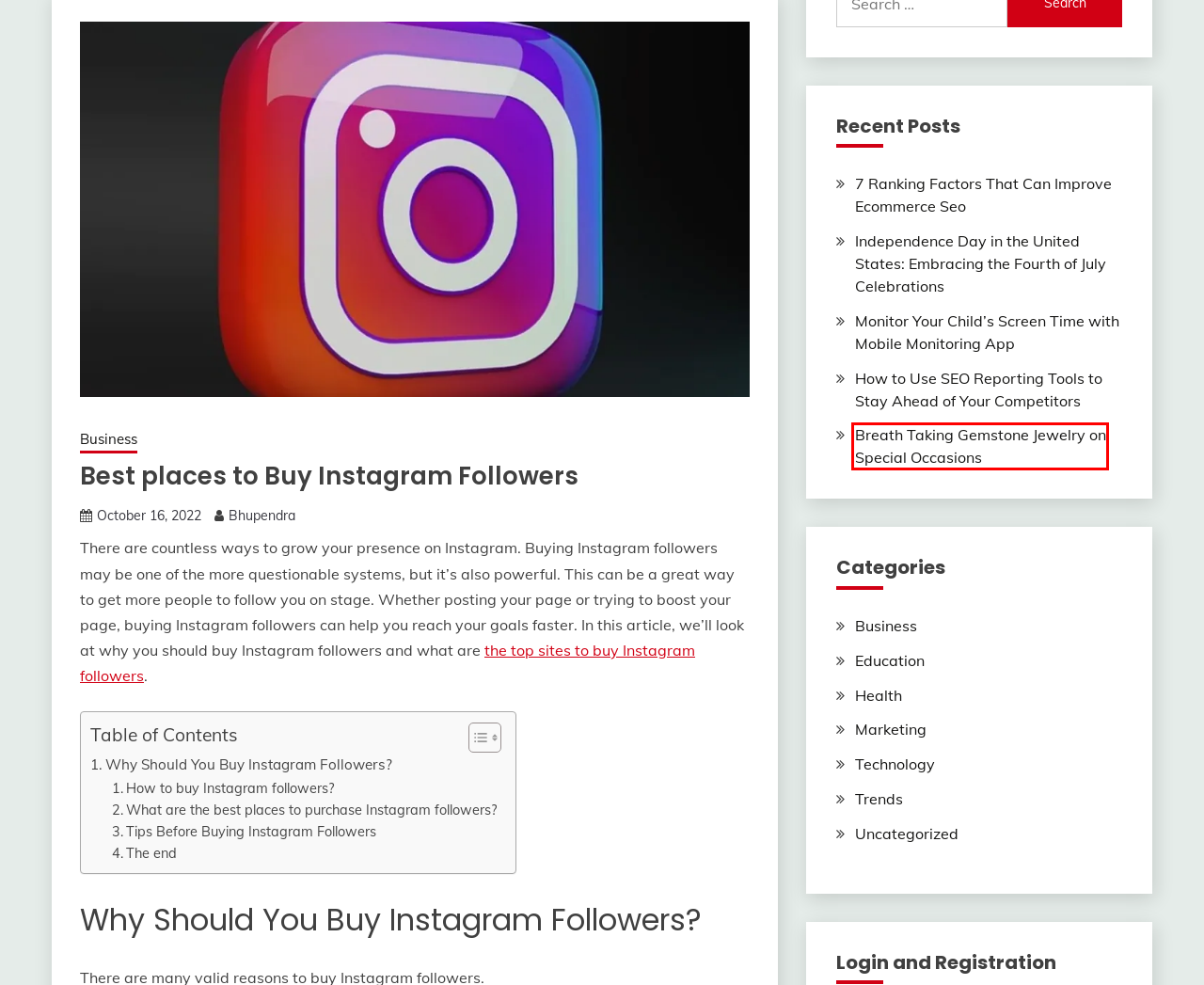Look at the screenshot of a webpage where a red bounding box surrounds a UI element. Your task is to select the best-matching webpage description for the new webpage after you click the element within the bounding box. The available options are:
A. Embracing Fourth of July: Celebrating Independence!
B. Breath Taking Gemstone Jewelry on Special Occasions
C. Monitor Your Child's Screen Time with Mobile Monitoring App
D. How to Use SEO Reporting Tools to Stay Ahead of Your Competitors
E. Bhupendra - Trend Informations
F. 7 Ranking Factors That Can Improve Ecommerce Seo
G. Uncategorized Archives - Trend Informations
H. Technology Archives - Trend Informations

B